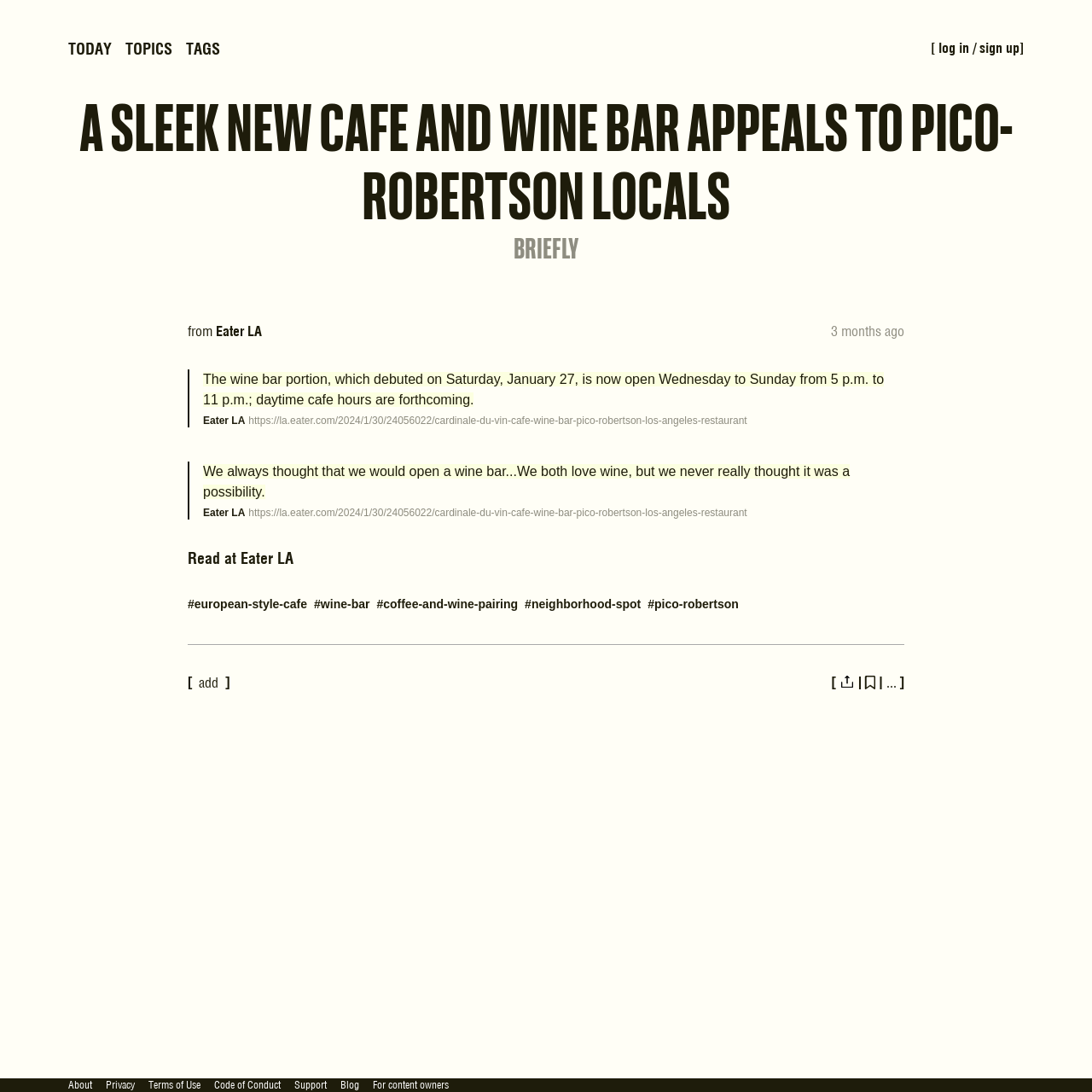Offer an extensive depiction of the webpage and its key elements.

The webpage appears to be an article about a new cafe and wine bar in the Pico-Robertson area. At the top, there are three links: "TODAY", "TOPICS", and "TAGS", which are aligned horizontally. Below these links, there is a heading that matches the meta description, "A Sleek New Cafe and Wine Bar Appeals to Pico-Robertson Locals - Briefly". 

To the top right, there is a link to log in or sign up. The main article content starts below the heading, with a link indicating the source, "from Eater LA", and another link showing the publication date, "3 months ago". 

The article contains two blockquotes, each with a paragraph of text describing the wine bar and cafe. The first blockquote mentions the wine bar's operating hours, while the second blockquote contains a quote from the owners about their vision for the business. 

Below the blockquotes, there are several links, including "Read at Eater LA" and five tags related to the article's content, such as "#european-style-cafe" and "#pico-robertson". 

At the bottom of the page, there are several links to other sections of the website, including "About", "Privacy", and "Support", which are aligned horizontally.